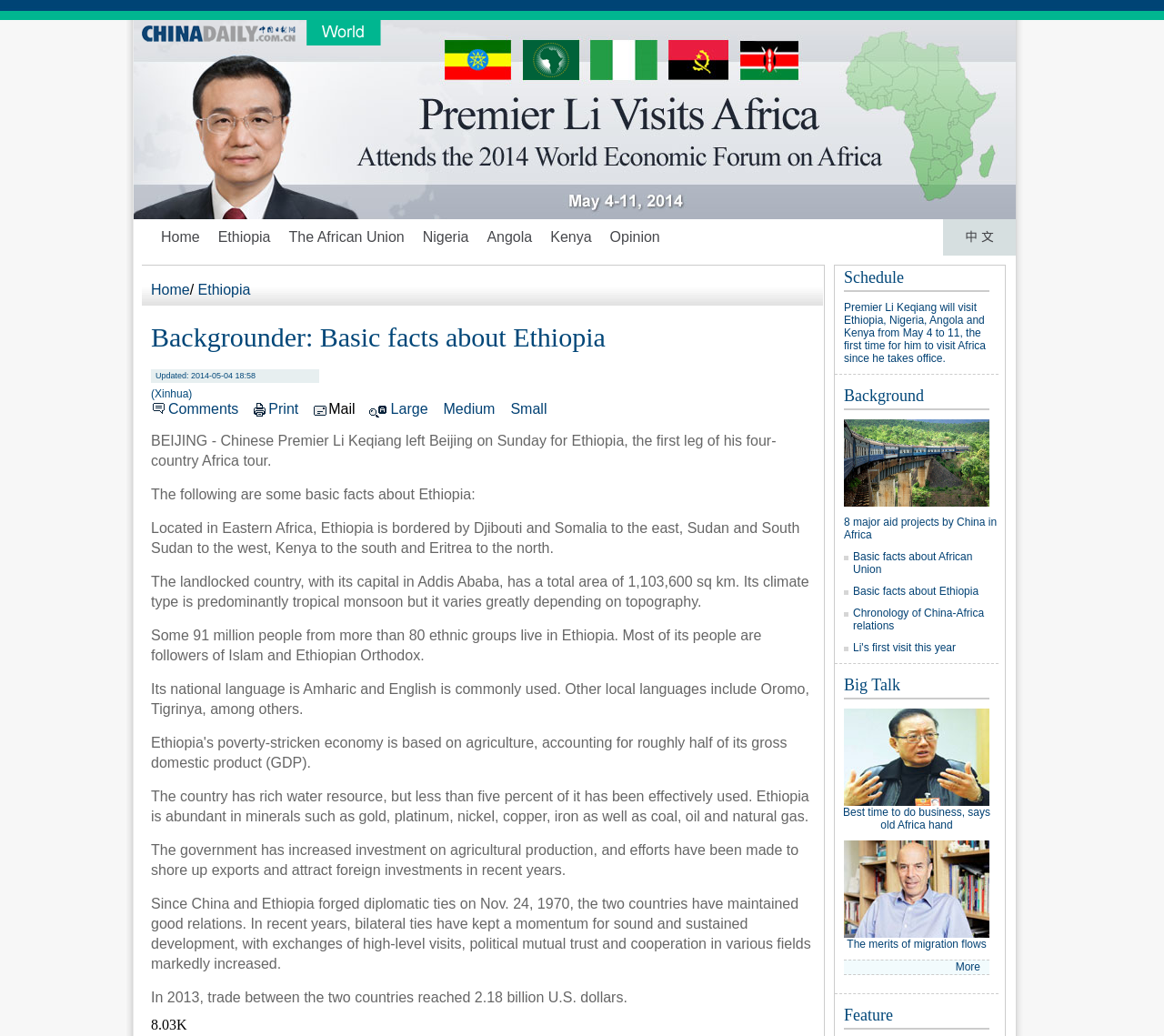Locate the bounding box coordinates of the clickable region to complete the following instruction: "Learn more about '8 major aid projects by China in Africa'."

[0.725, 0.498, 0.858, 0.522]